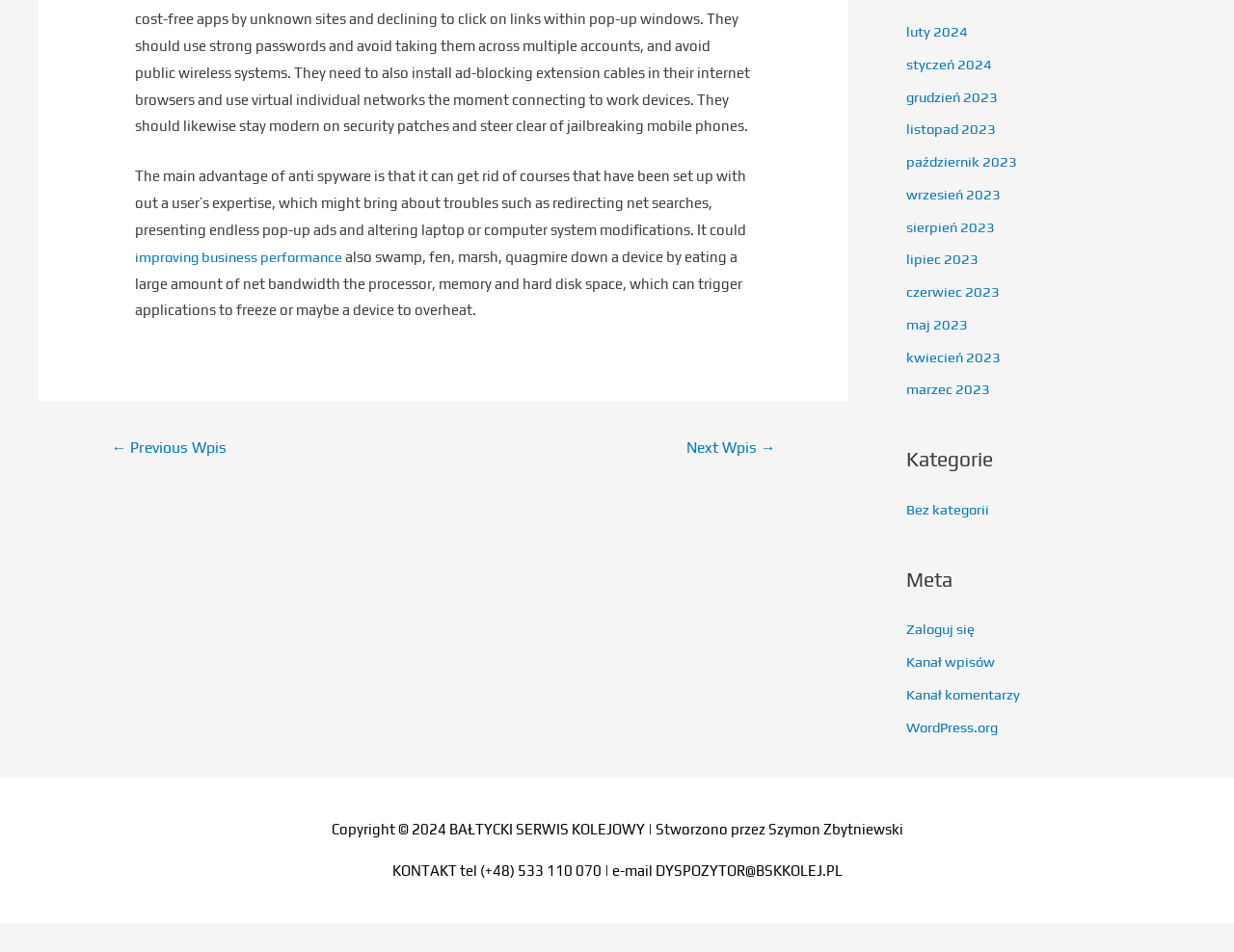Using the provided element description: "thefanlists.com", identify the bounding box coordinates. The coordinates should be four floats between 0 and 1 in the order [left, top, right, bottom].

None